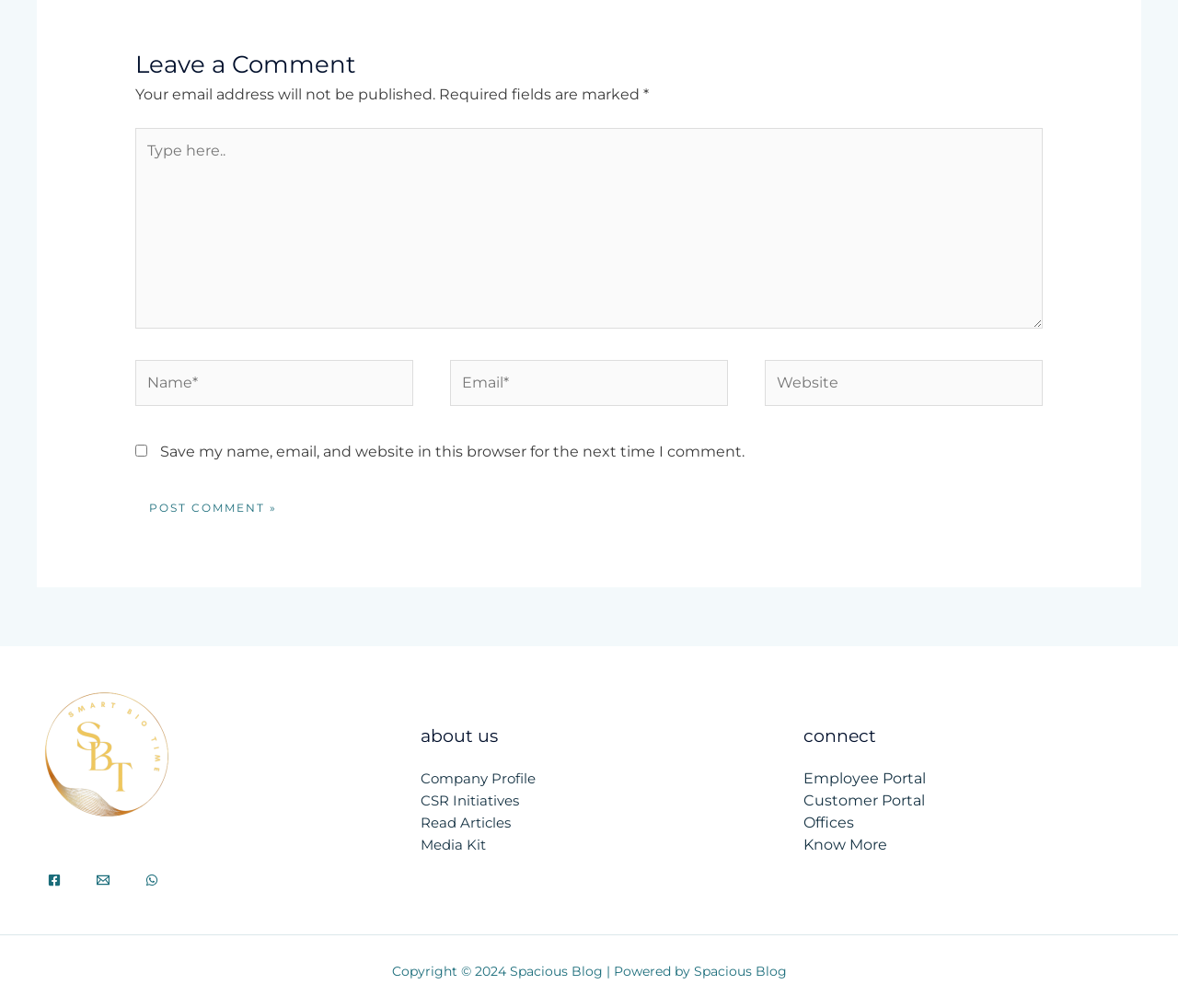Give the bounding box coordinates for the element described by: "Know More".

[0.682, 0.829, 0.753, 0.846]